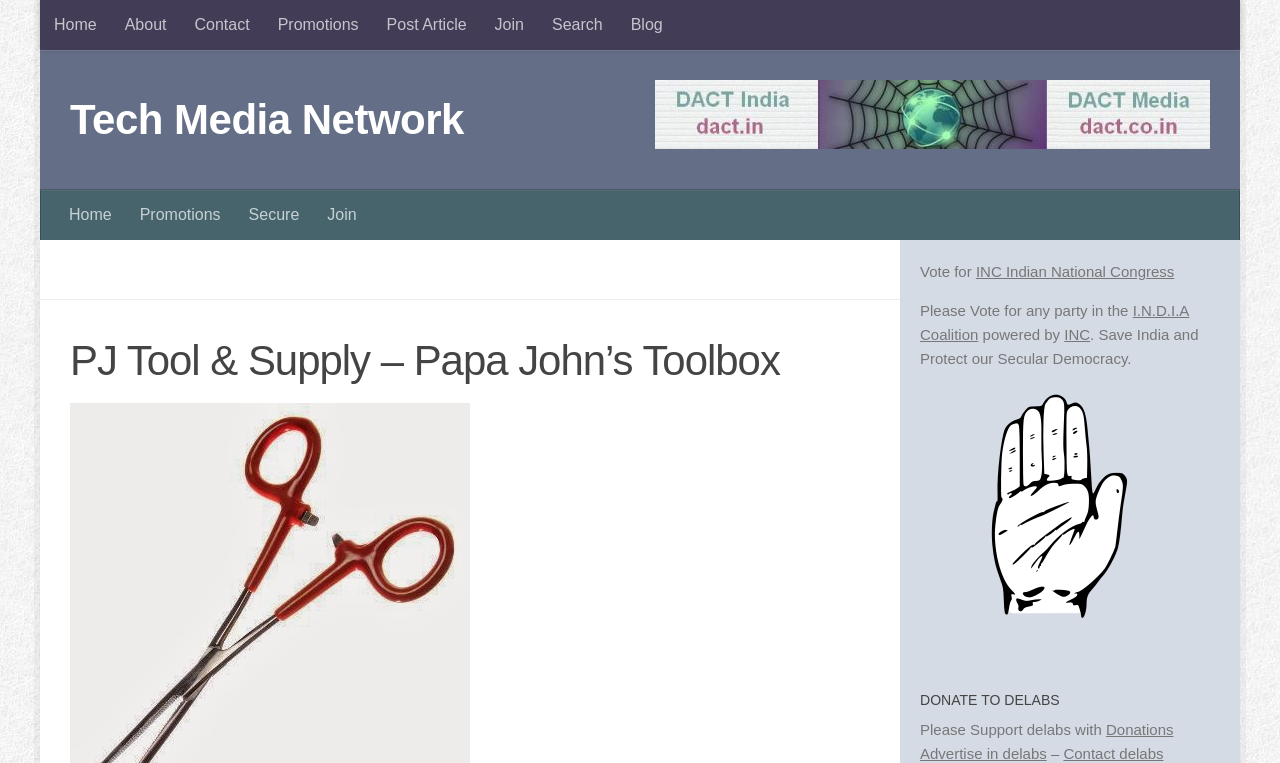Extract the bounding box coordinates for the UI element described as: "alt="INC Indian National Congress"".

[0.719, 0.802, 0.93, 0.824]